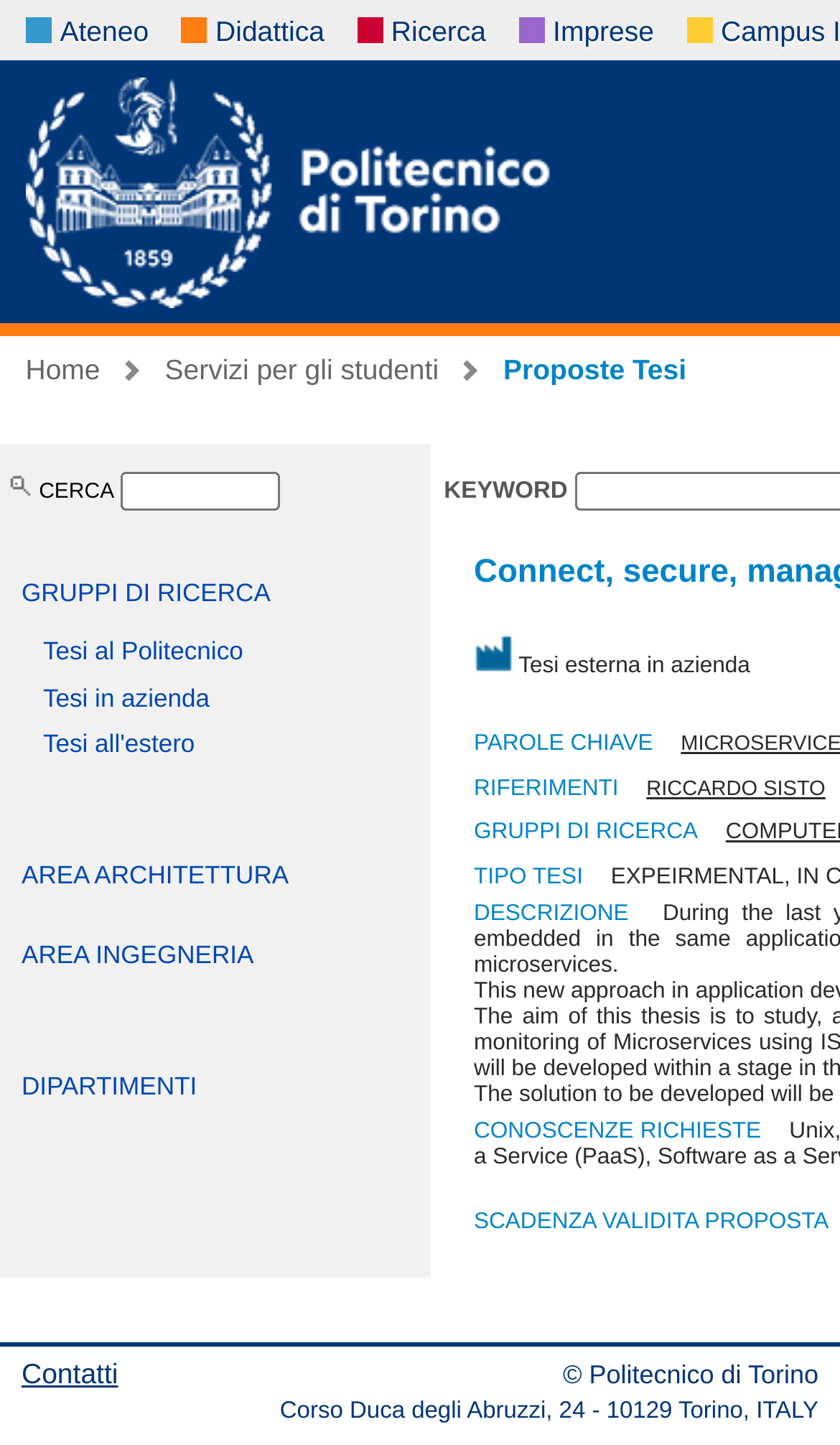How many description lists are on the webpage?
Answer the question using a single word or phrase, according to the image.

4